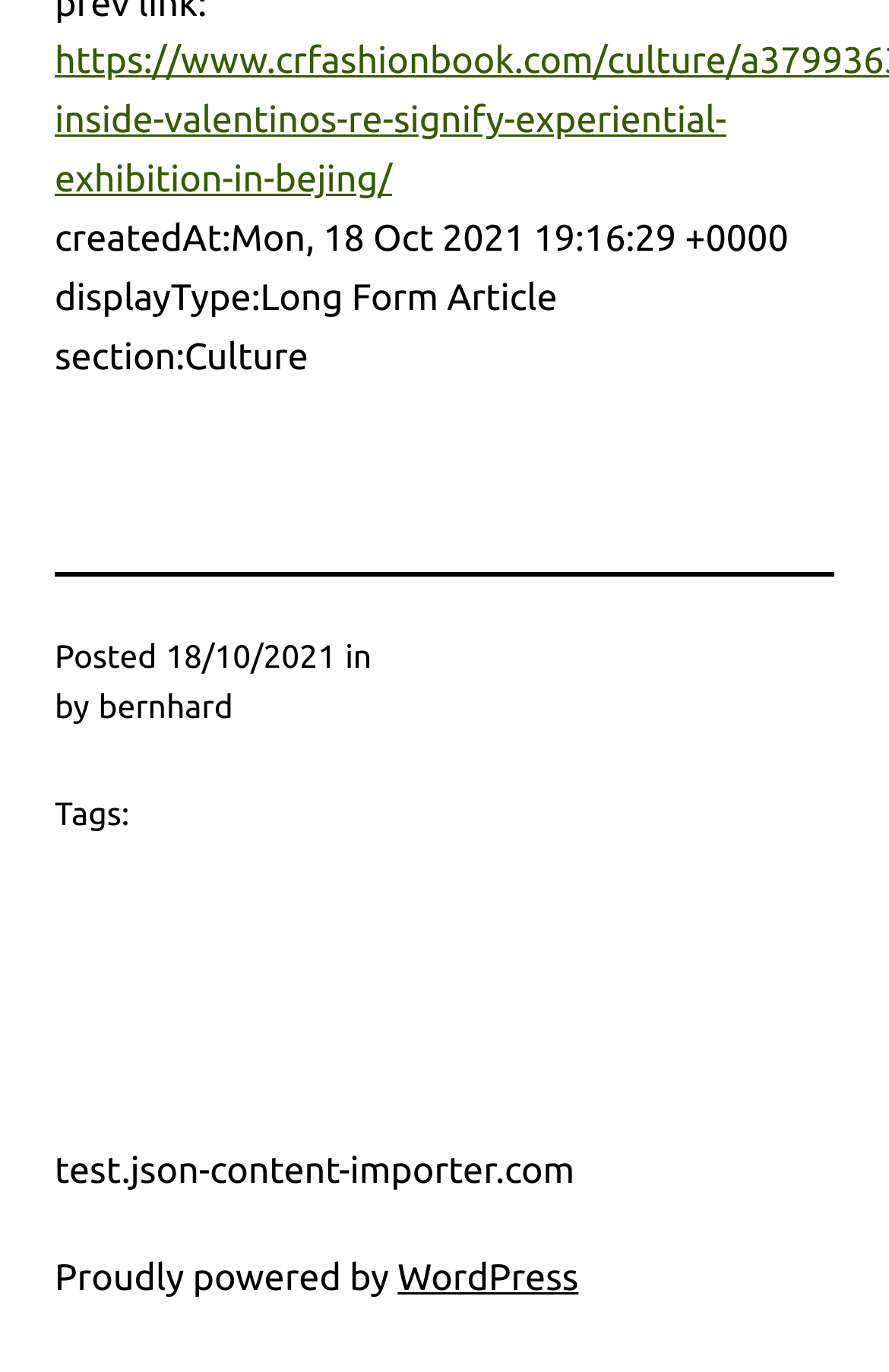What is the platform powering the website?
Please respond to the question with as much detail as possible.

The platform powering the website can be found in the link element that is a sibling of the 'Proudly powered by' element. The link element contains the text 'WordPress', indicating the platform used to power the website.